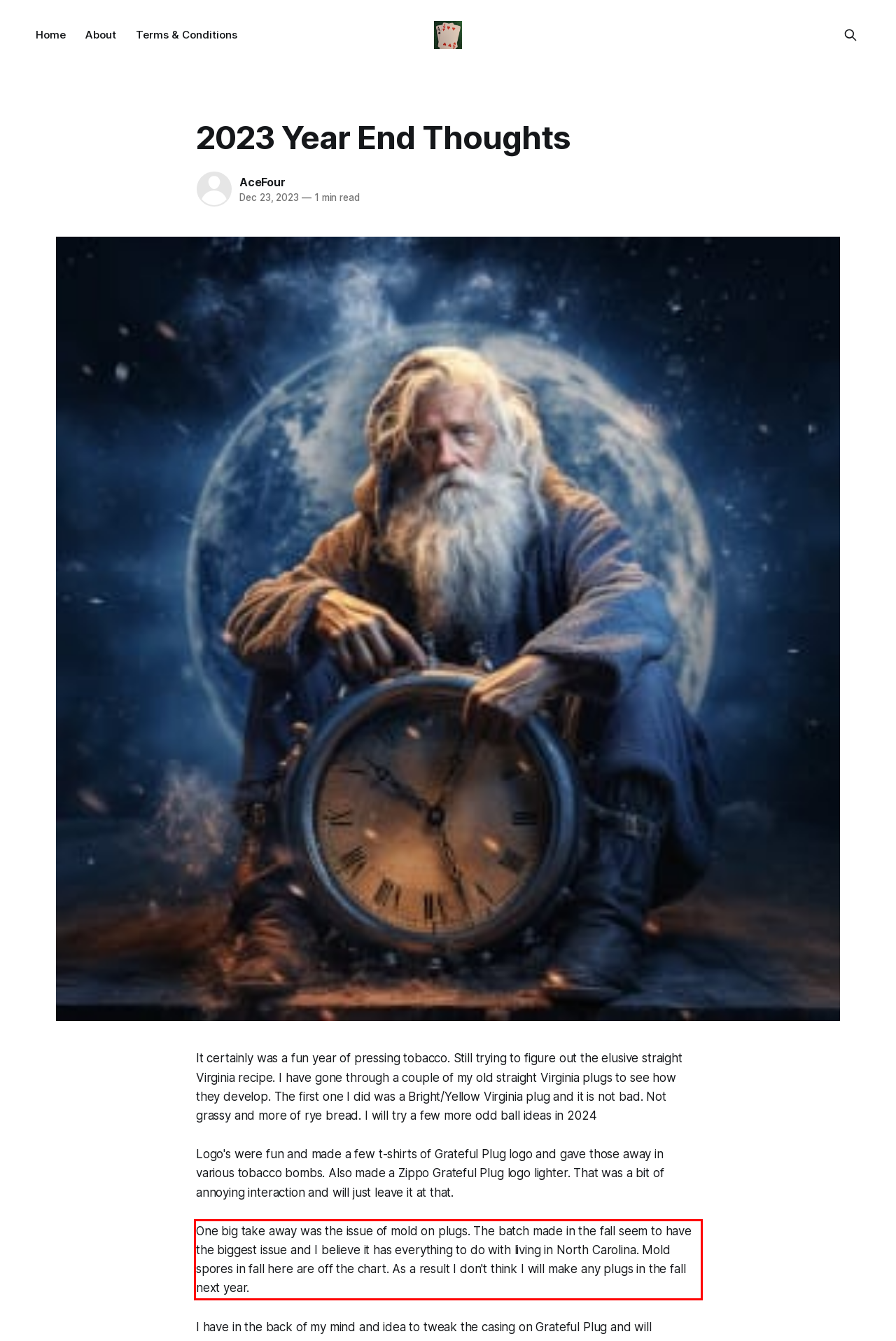Please analyze the provided webpage screenshot and perform OCR to extract the text content from the red rectangle bounding box.

One big take away was the issue of mold on plugs. The batch made in the fall seem to have the biggest issue and I believe it has everything to do with living in North Carolina. Mold spores in fall here are off the chart. As a result I don't think I will make any plugs in the fall next year.